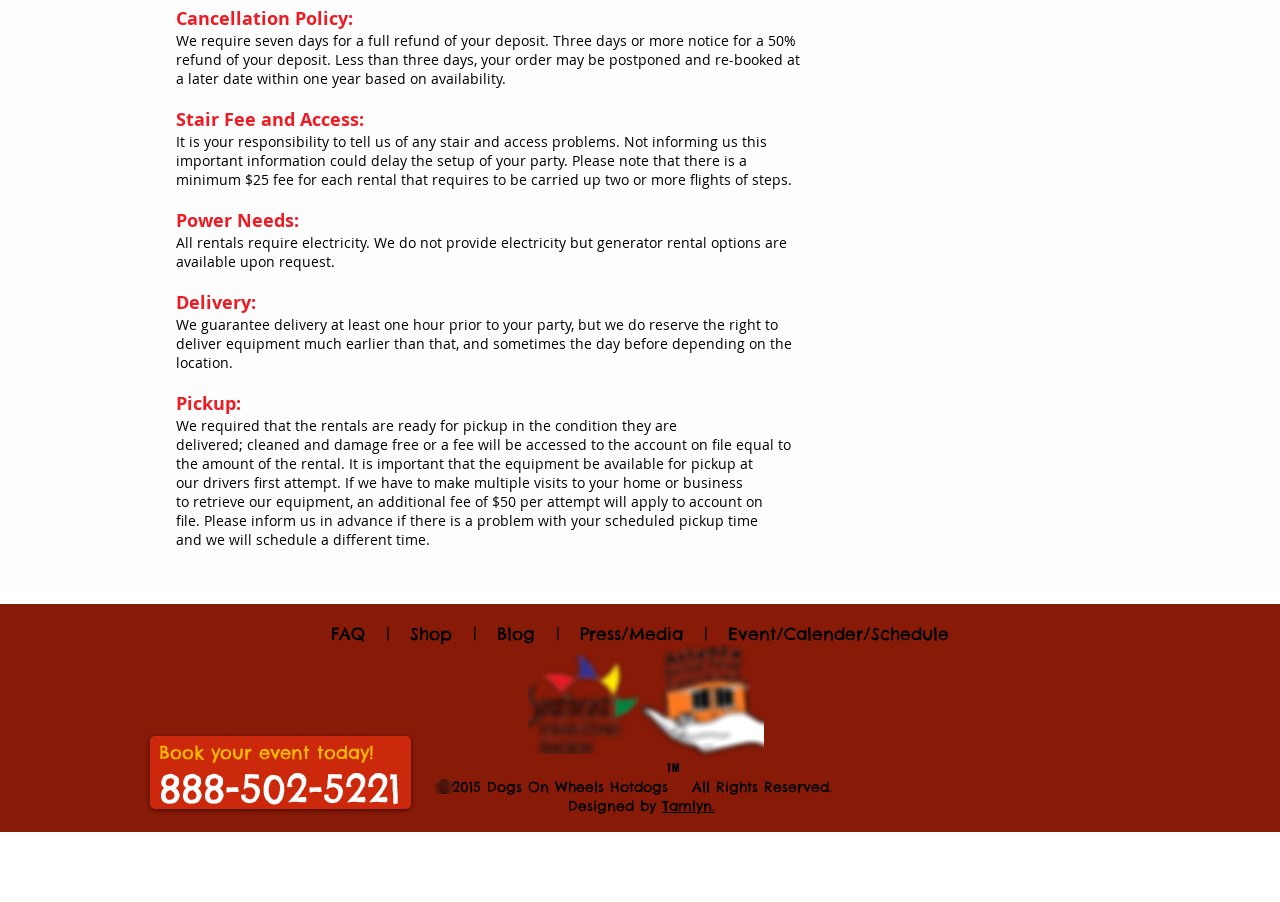Determine the bounding box coordinates in the format (top-left x, top-left y, bottom-right x, bottom-right y). Ensure all values are floating point numbers between 0 and 1. Identify the bounding box of the UI element described by: Book your event today!

[0.124, 0.814, 0.292, 0.849]